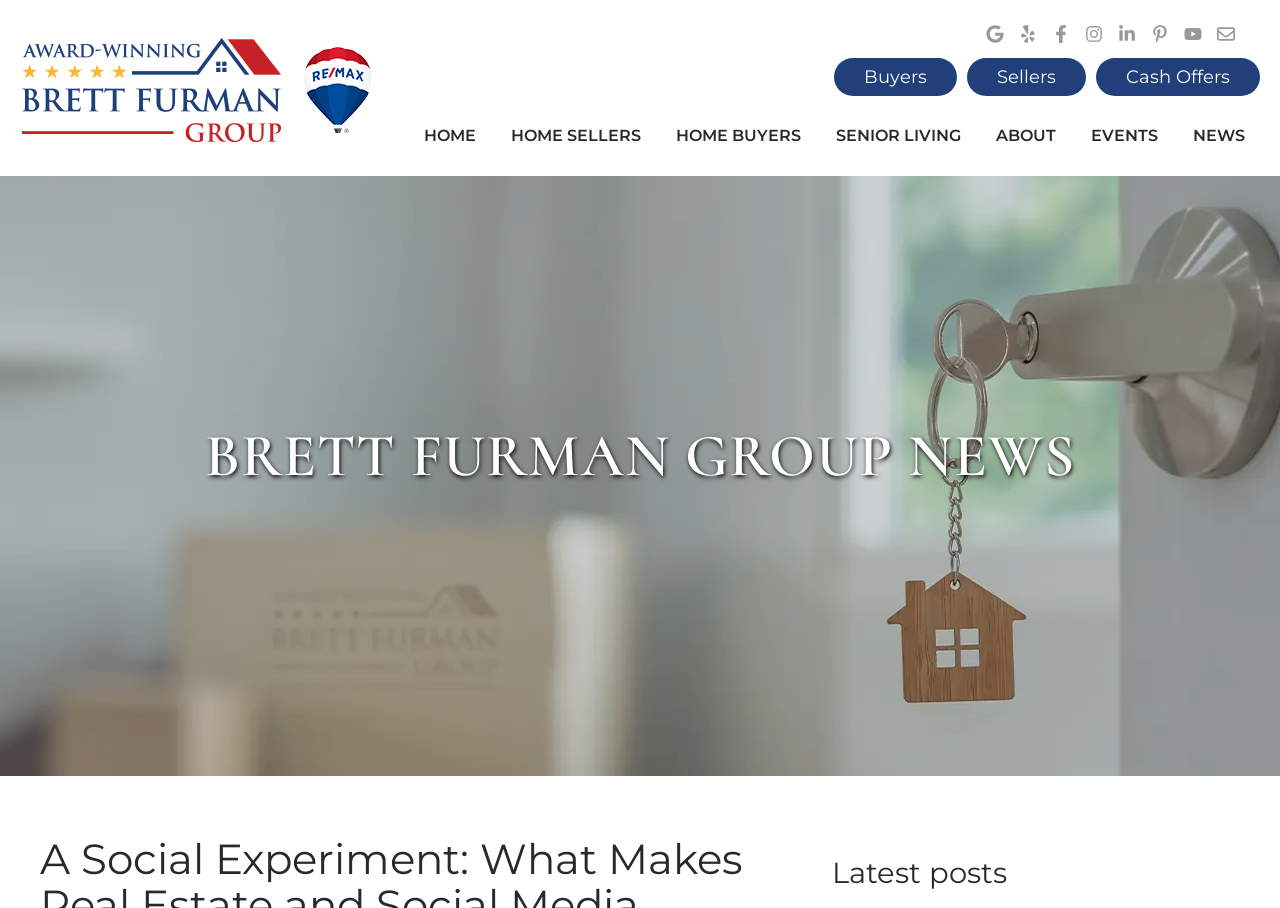Based on what you see in the screenshot, provide a thorough answer to this question: What are the main categories for buyers and sellers?

I found the answer by looking at the link elements with the text 'Buyers', 'Sellers', and 'Cash Offers', which suggest that they are the main categories for buyers and sellers.